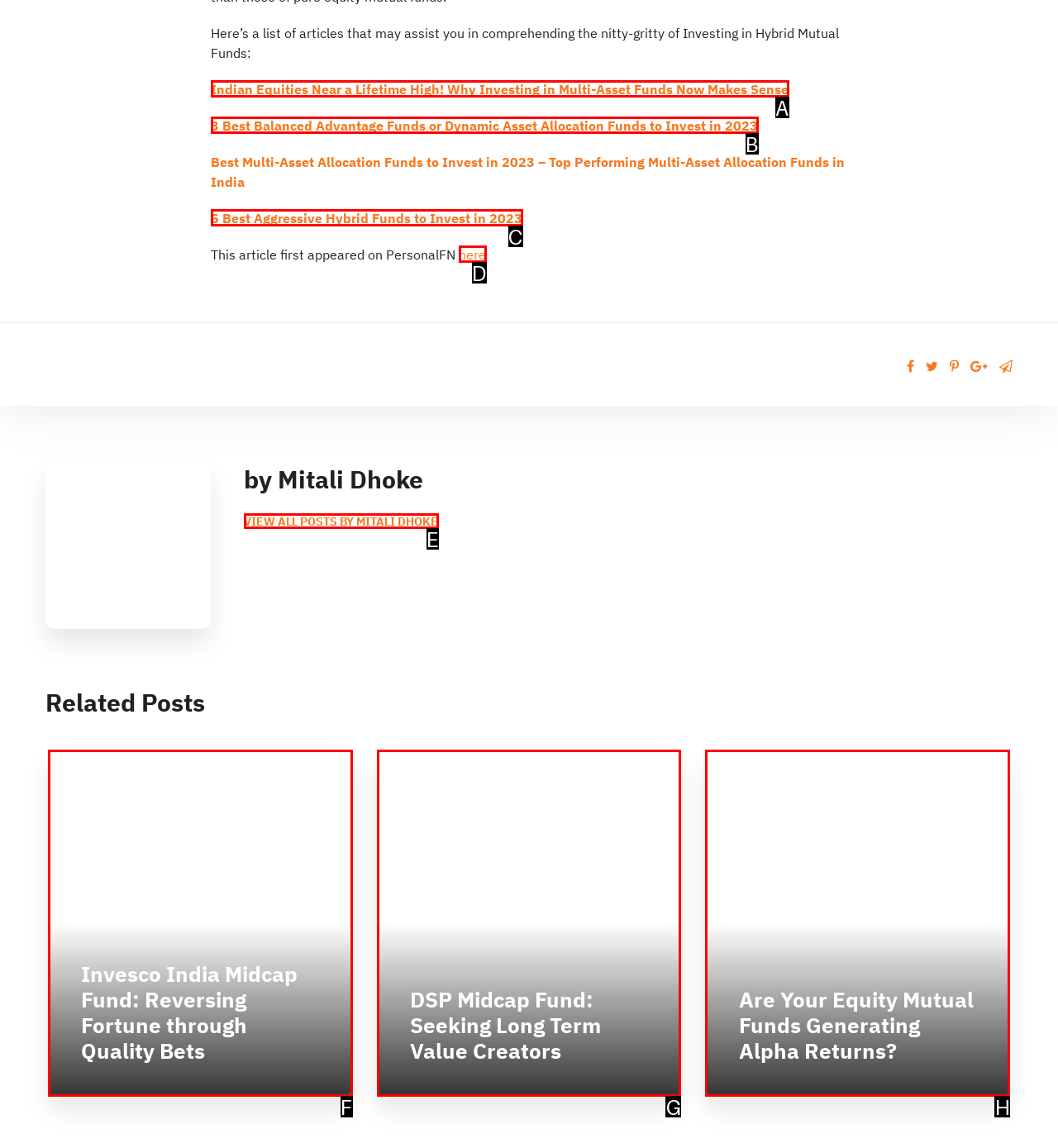Identify the option that corresponds to the description: here 
Provide the letter of the matching option from the available choices directly.

D